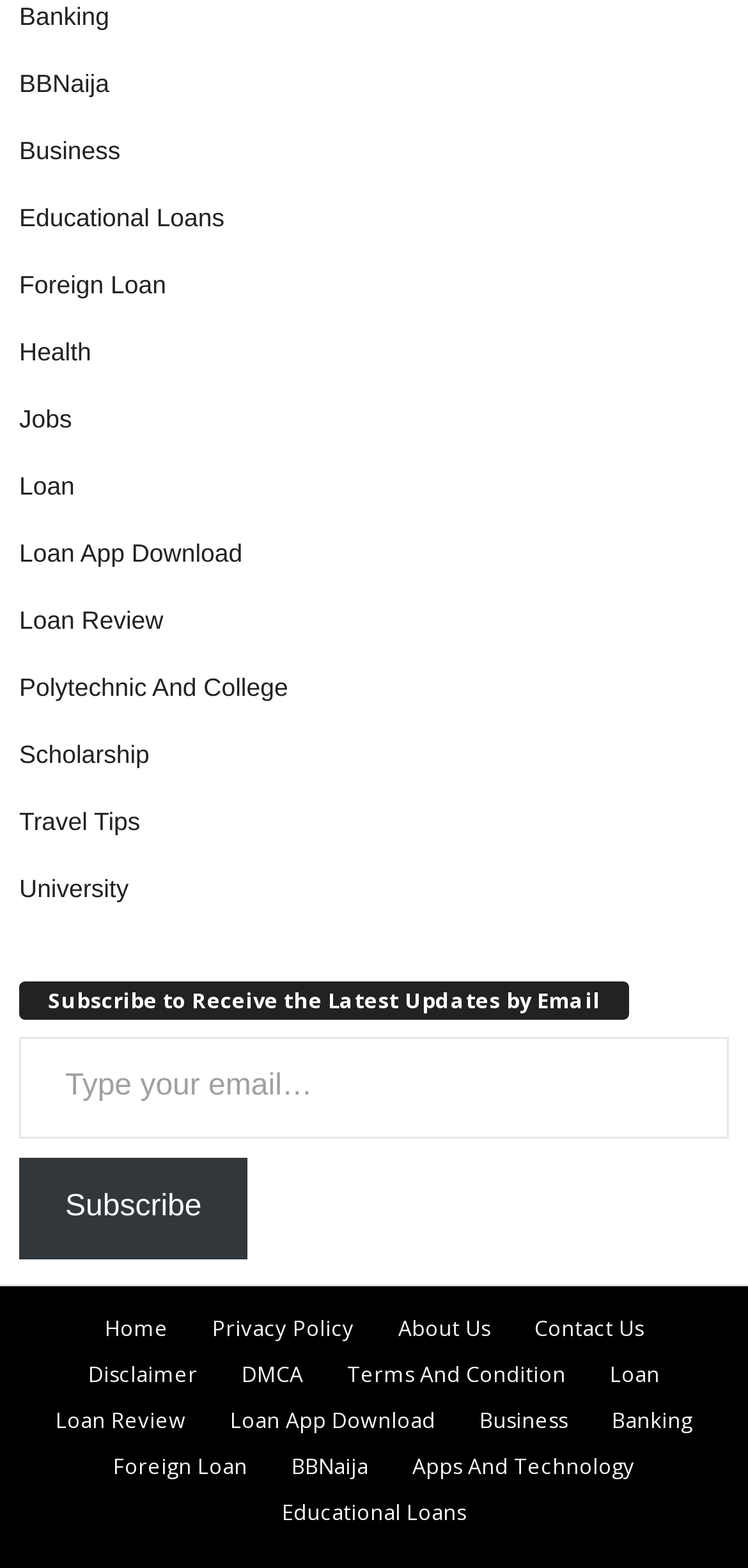Please identify the bounding box coordinates of the region to click in order to complete the given instruction: "Click the 'Subscribe' button". The coordinates should be four float numbers between 0 and 1, i.e., [left, top, right, bottom].

[0.026, 0.738, 0.331, 0.803]